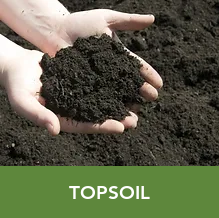Illustrate the image with a detailed caption.

This image showcases a close-up view of a person's hands holding a rich pile of topsoil, emphasizing its dark, fertile texture. The background is a surface of dark earth, indicating the topsoil's natural environment. Beneath the image, a green banner prominently displays the label "TOPSOIL," highlighting this essential material for gardening and landscaping. This image conveys the quality and utility of topsoil, which is often used to nourish plants and enhance garden beds, making it a vital resource for both amateur and professional gardeners alike.